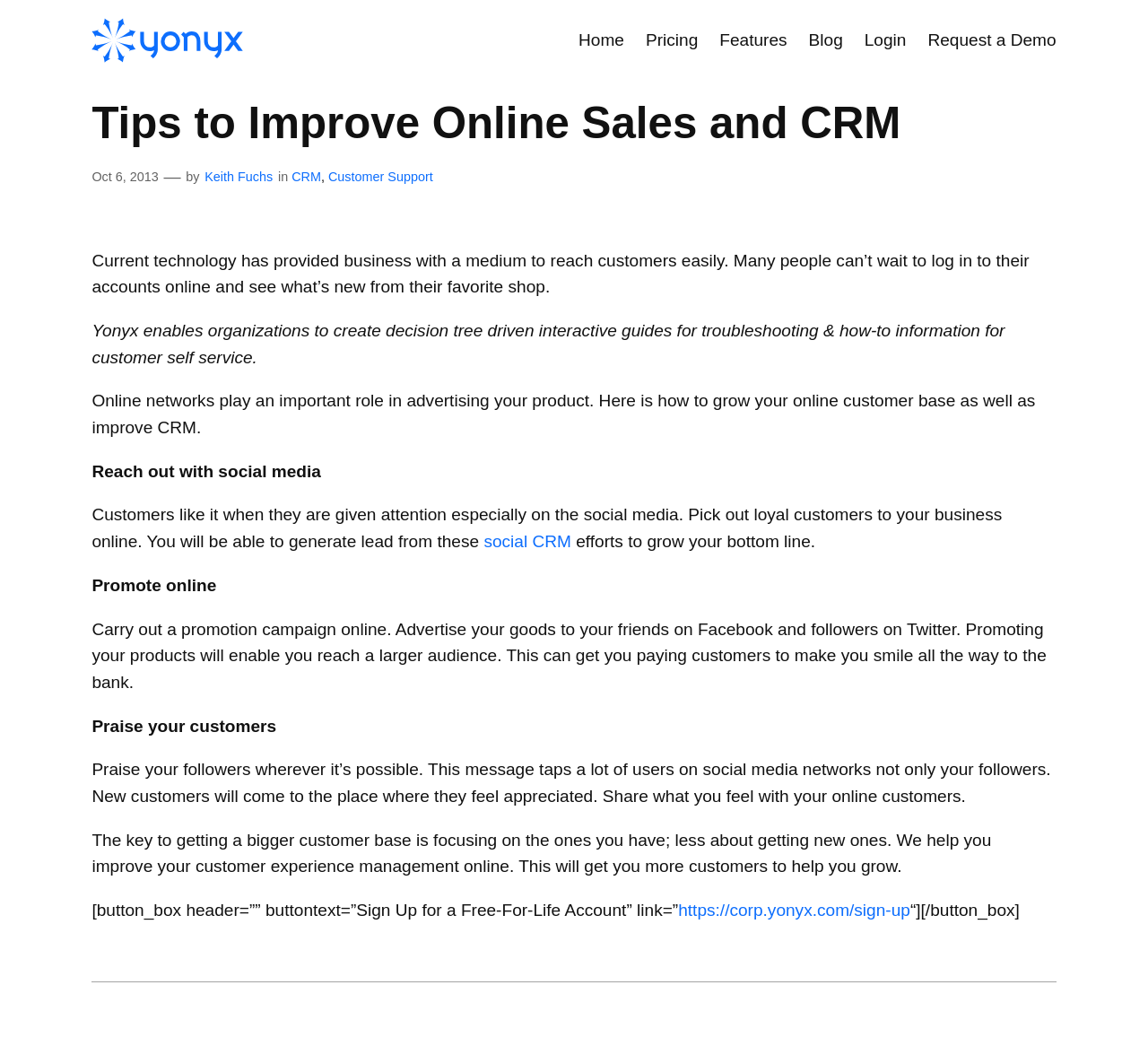Ascertain the bounding box coordinates for the UI element detailed here: "Request a Demo". The coordinates should be provided as [left, top, right, bottom] with each value being a float between 0 and 1.

[0.808, 0.026, 0.92, 0.051]